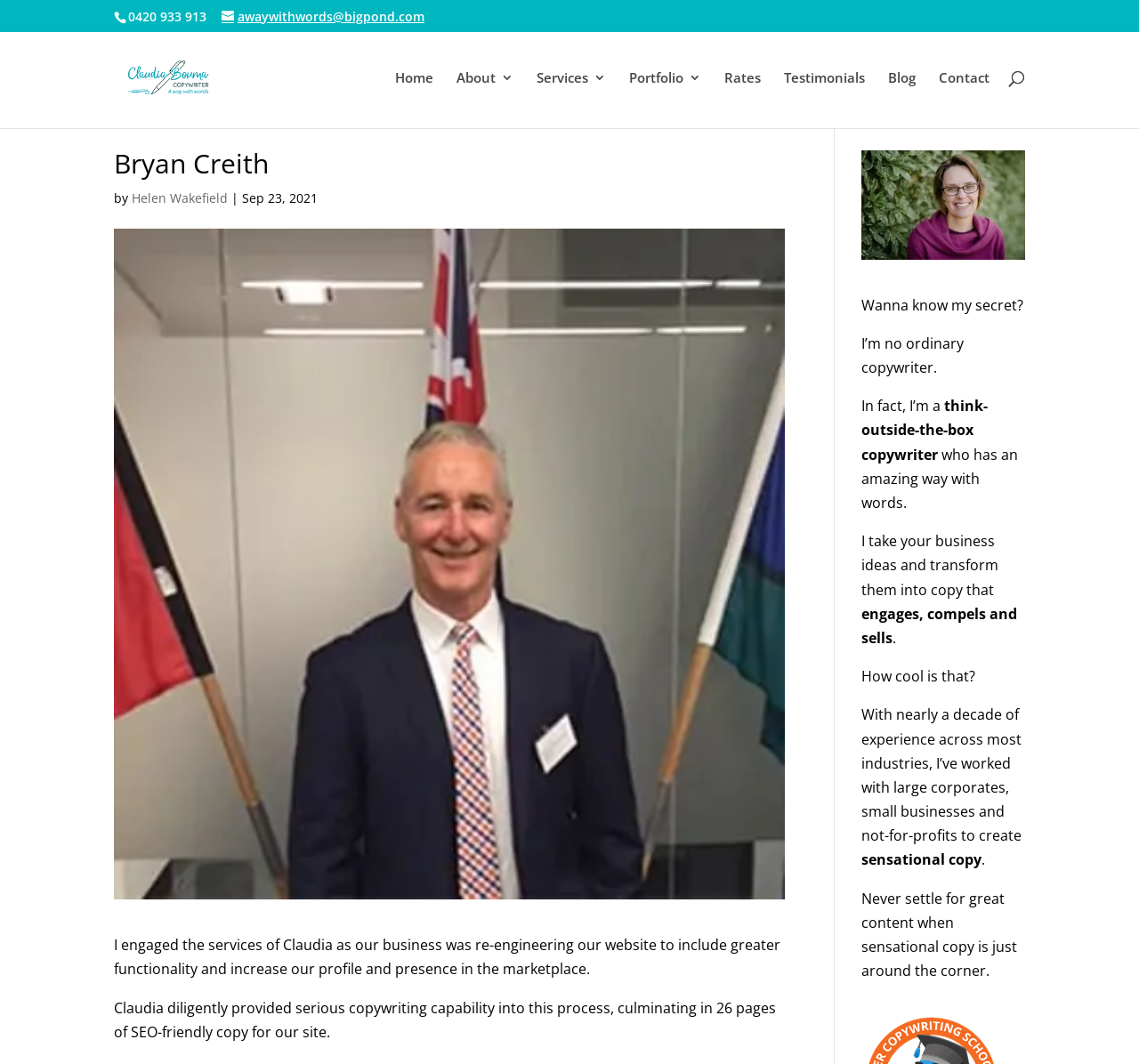Specify the bounding box coordinates for the region that must be clicked to perform the given instruction: "visit the 'About' page".

[0.401, 0.067, 0.451, 0.12]